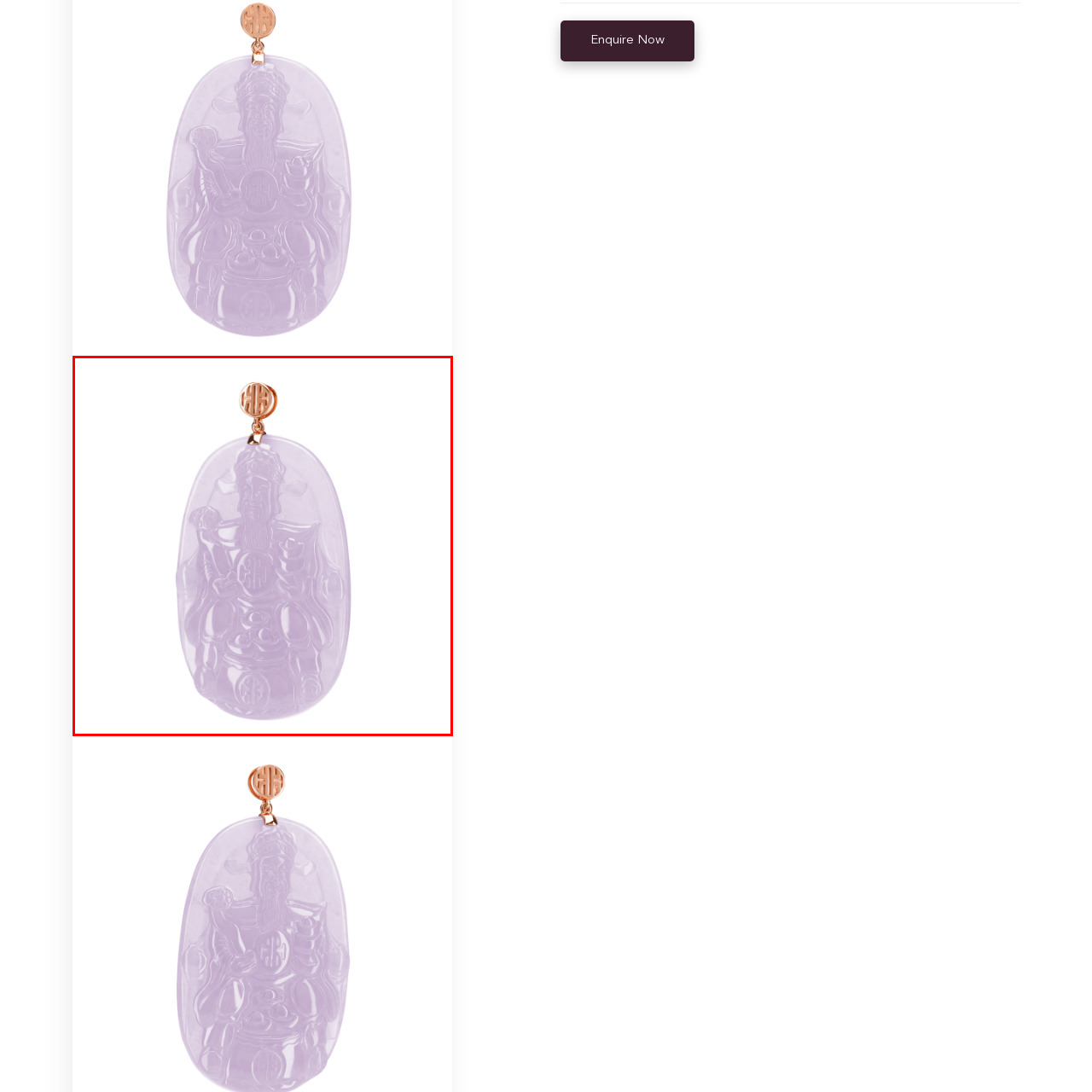What is the purpose of the rose gold bail?
Inspect the image area bounded by the red box and answer the question with a single word or a short phrase.

Adds modern sophistication